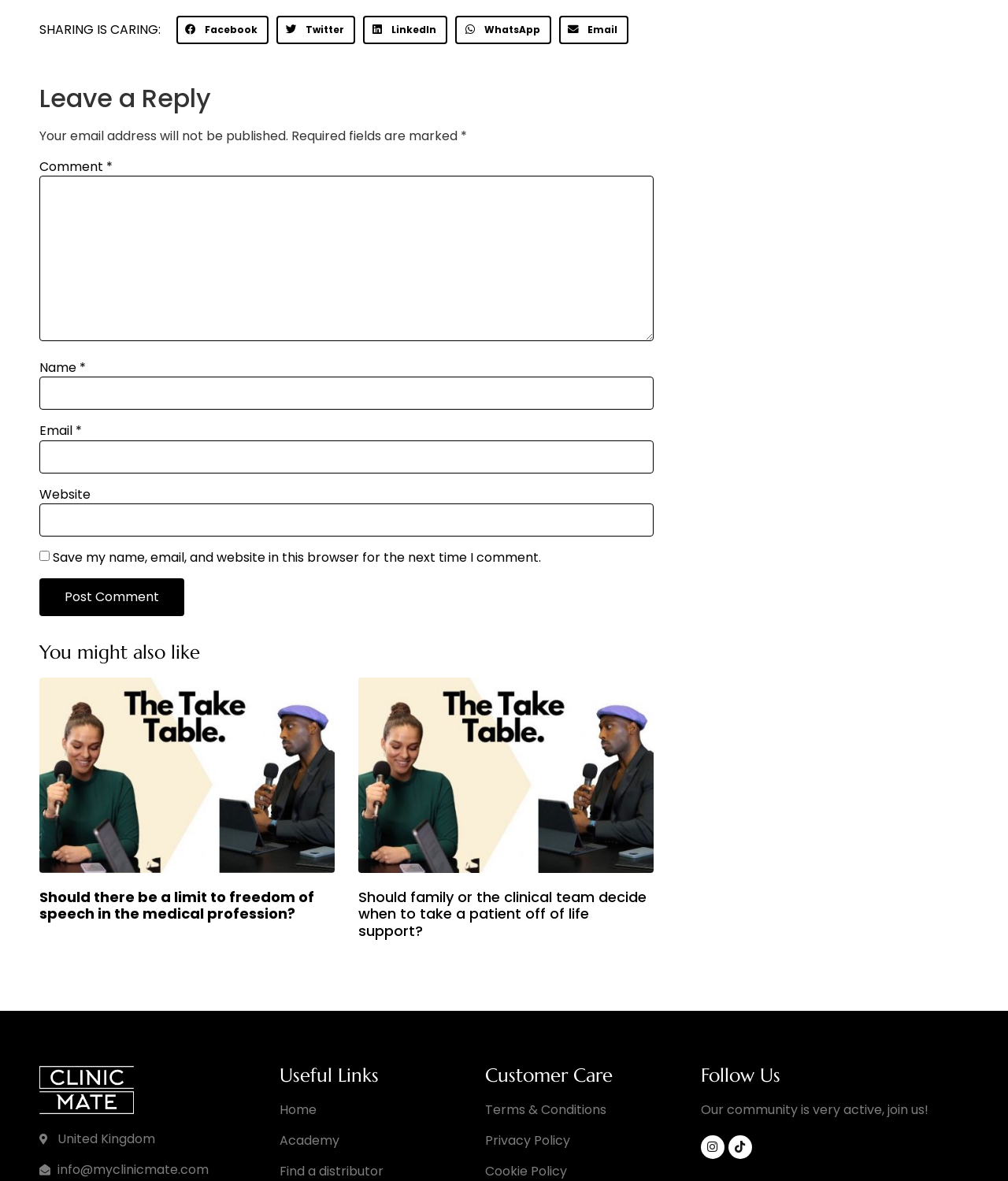Find the bounding box coordinates of the clickable element required to execute the following instruction: "Read the article 'Should there be a limit to freedom of speech in the medical profession?'". Provide the coordinates as four float numbers between 0 and 1, i.e., [left, top, right, bottom].

[0.039, 0.751, 0.312, 0.782]